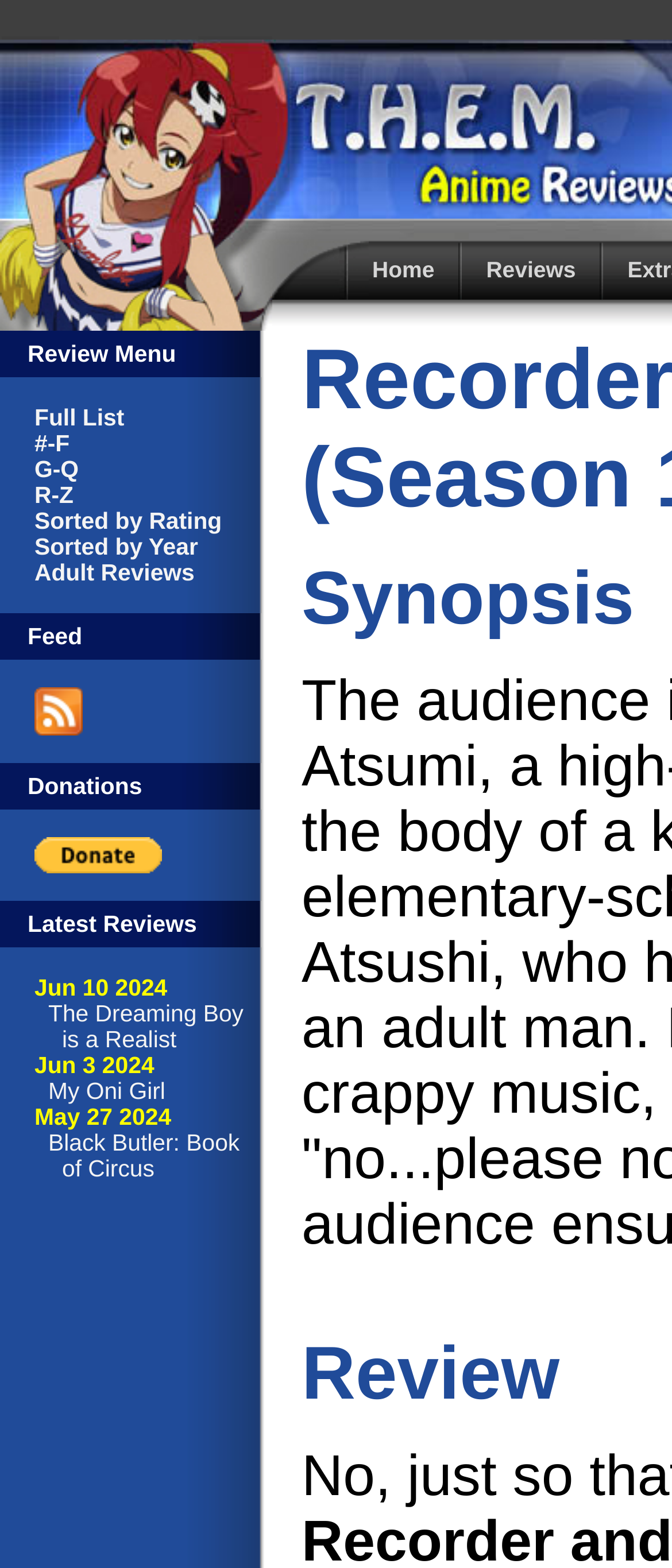Can you provide the bounding box coordinates for the element that should be clicked to implement the instruction: "Read The Dreaming Boy is a Realist review"?

[0.072, 0.638, 0.362, 0.671]